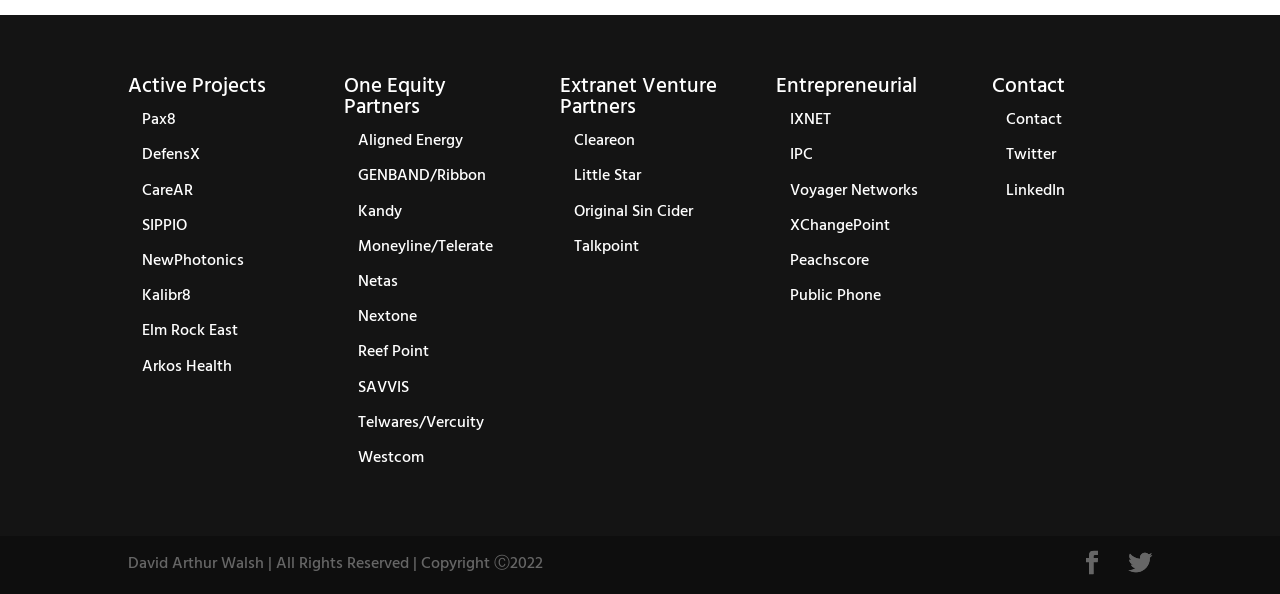Highlight the bounding box coordinates of the region I should click on to meet the following instruction: "Go to One Equity Partners".

[0.269, 0.118, 0.348, 0.209]